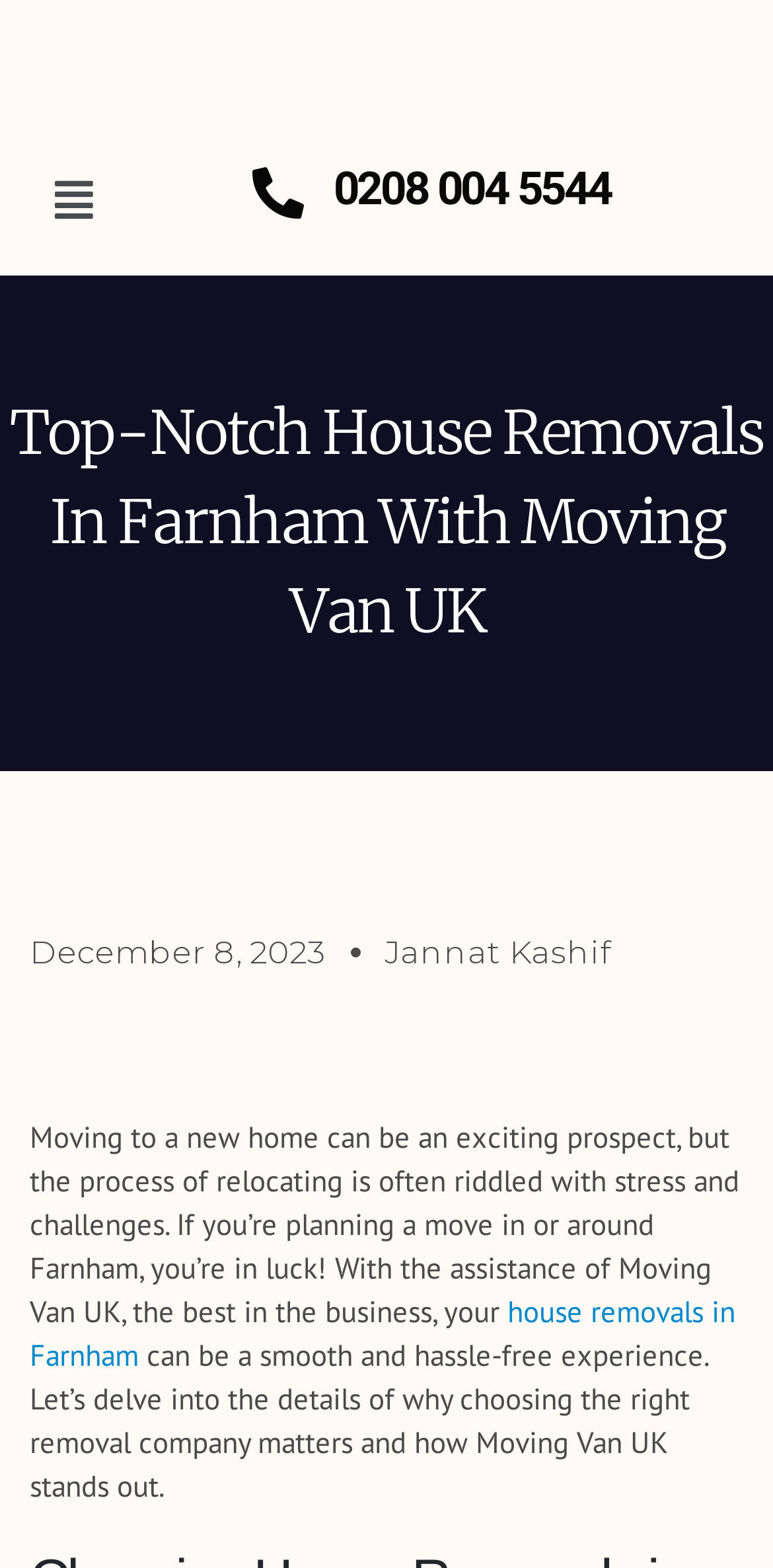Respond to the question below with a single word or phrase: What is the topic of the article?

House removals in Farnham